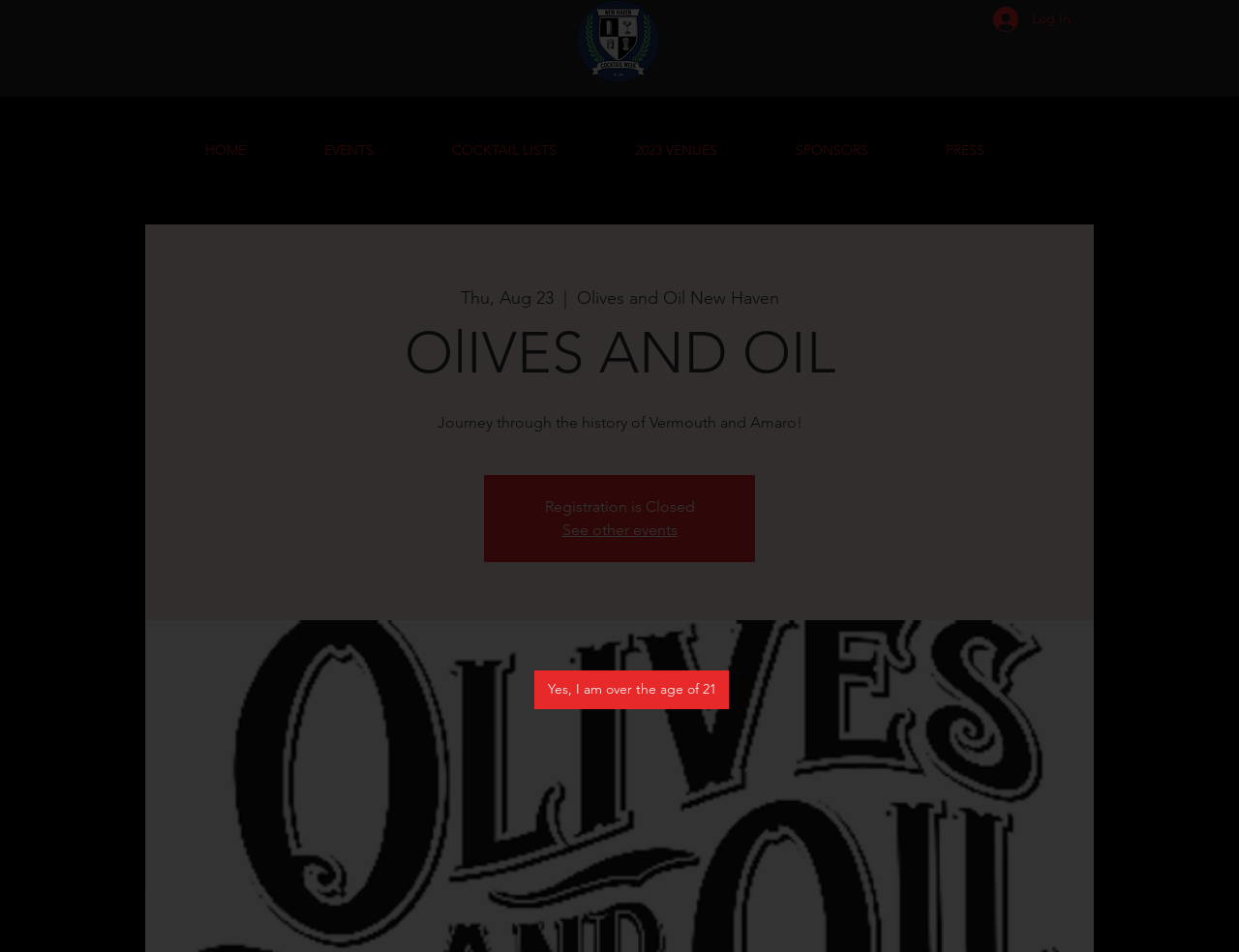Create a detailed description of the webpage's content and layout.

The webpage is about Olives and Oil, specifically focused on New Haven Cocktail Week. At the top left, there is a logo of NHCW, accompanied by a login button at the top right. Below the logo, there is a horizontal navigation menu with links to different sections of the site, including Home, Events, Cocktail Lists, 2023 Venues, Sponsors, and Press.

On the main content area, there is a heading "Olives and Oil" followed by a subheading "Journey through the history of Vermouth and Amaro!" which suggests that the page is about exploring the history of these two types of liquors. Below this, there is a notice stating "Registration is Closed". 

Additionally, there is a link to "See other events" and a button to confirm that the user is over 21 years old. The date "Thu, Aug 23" is displayed, along with the title "Olives and Oil New Haven". There are no images on the page apart from the NHCW logo and a small icon next to the login button.